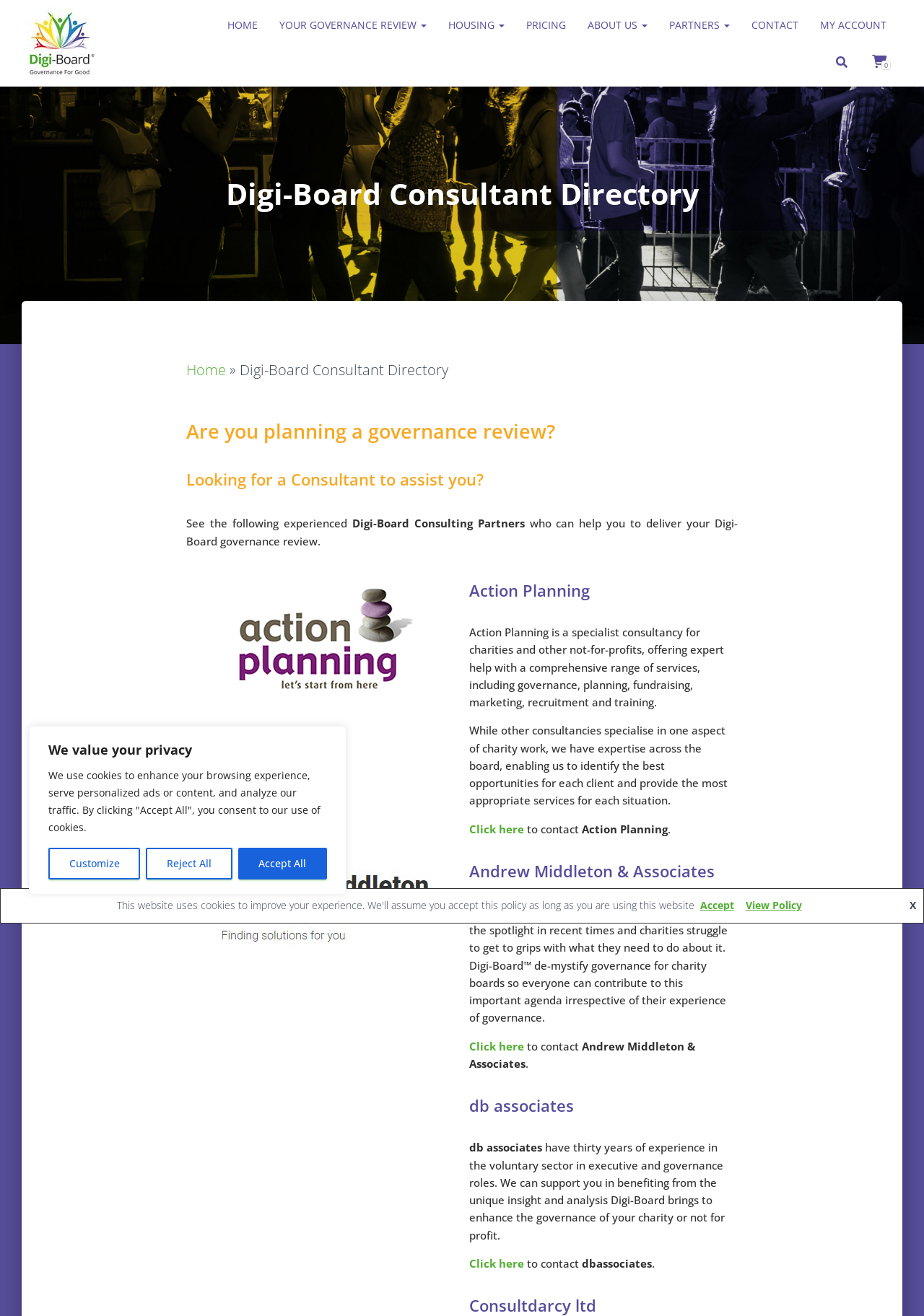Identify the bounding box coordinates for the UI element described by the following text: "parent_node: We value your privacy". Provide the coordinates as four float numbers between 0 and 1, in the format [left, top, right, bottom].

[0.949, 0.666, 0.988, 0.694]